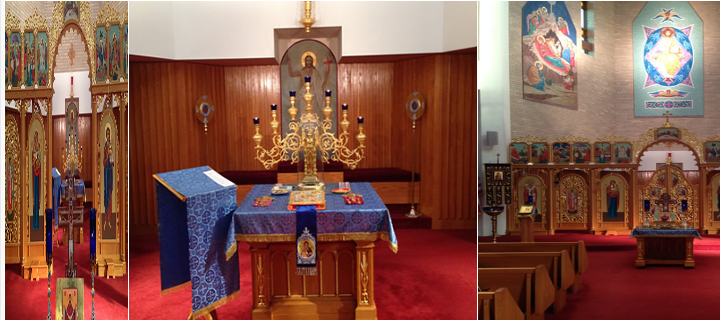What is the purpose of the candelabrum on the altar?
Refer to the image and respond with a one-word or short-phrase answer.

Symbolizing the light of faith